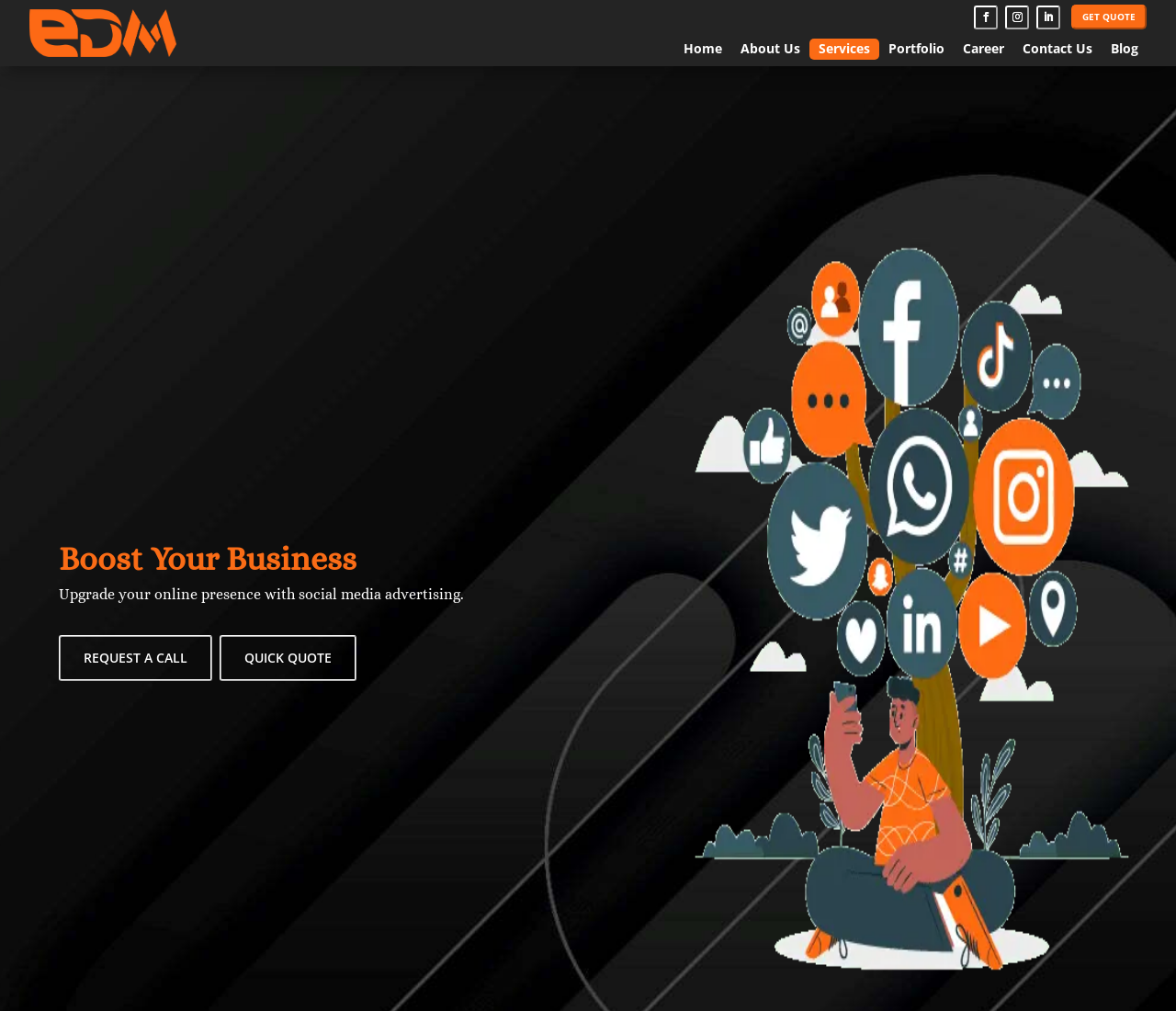From the webpage screenshot, identify the region described by Quick Quote. Provide the bounding box coordinates as (top-left x, top-left y, bottom-right x, bottom-right y), with each value being a floating point number between 0 and 1.

[0.187, 0.628, 0.303, 0.674]